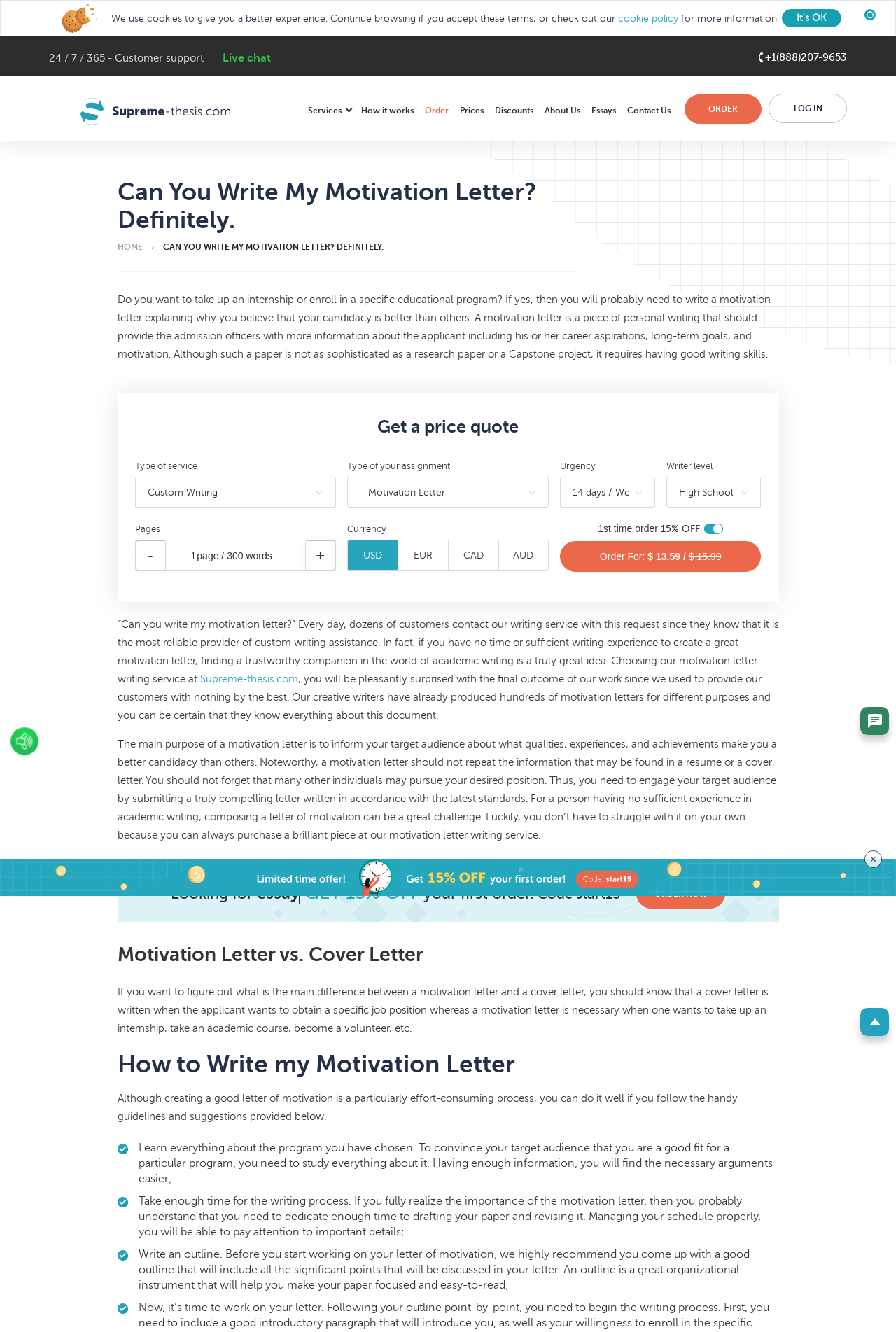Find the main header of the webpage and produce its text content.

Can You Write My Motivation Letter? Definitely.